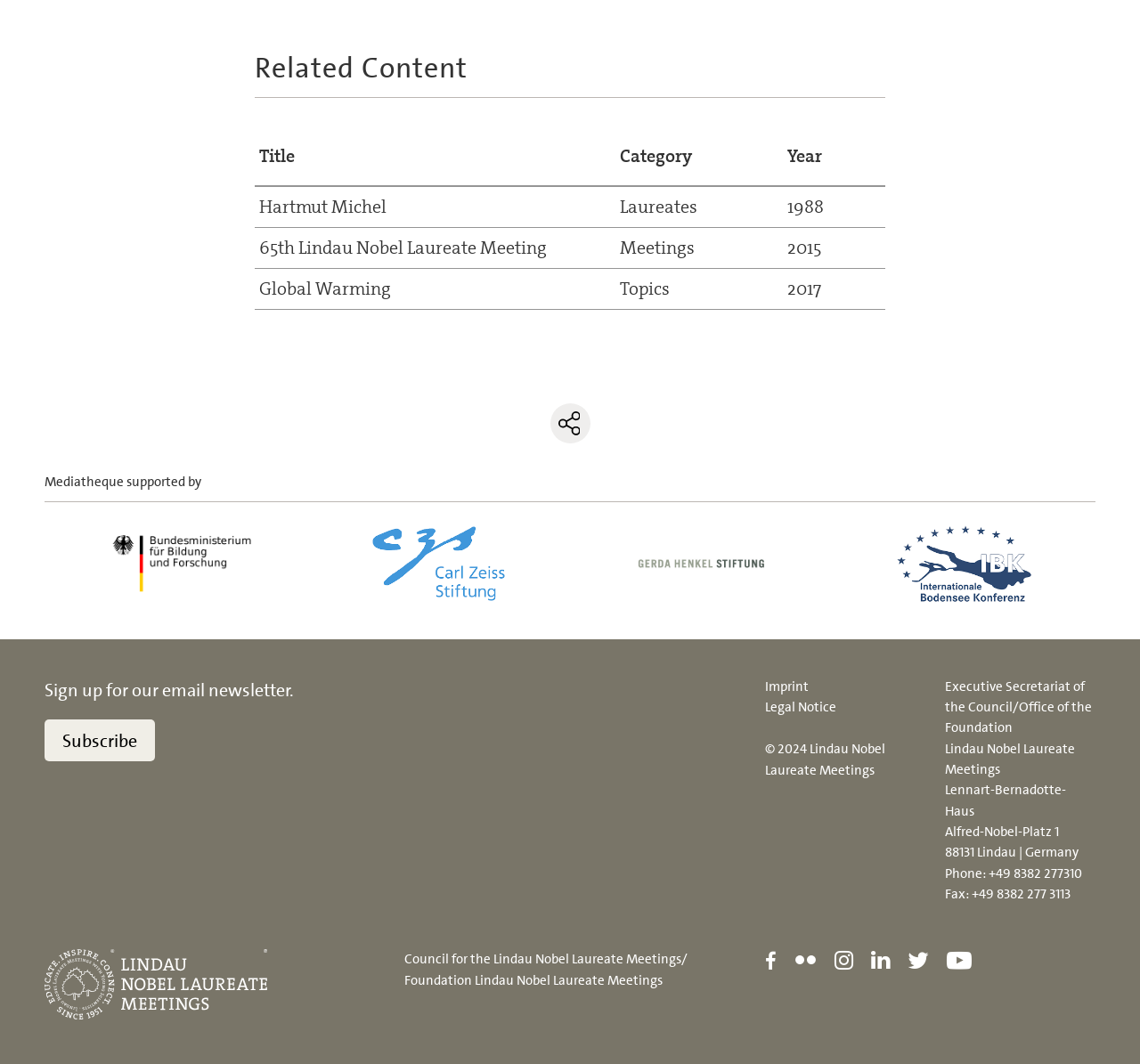Please find the bounding box coordinates of the clickable region needed to complete the following instruction: "Call the phone number". The bounding box coordinates must consist of four float numbers between 0 and 1, i.e., [left, top, right, bottom].

[0.867, 0.812, 0.949, 0.829]